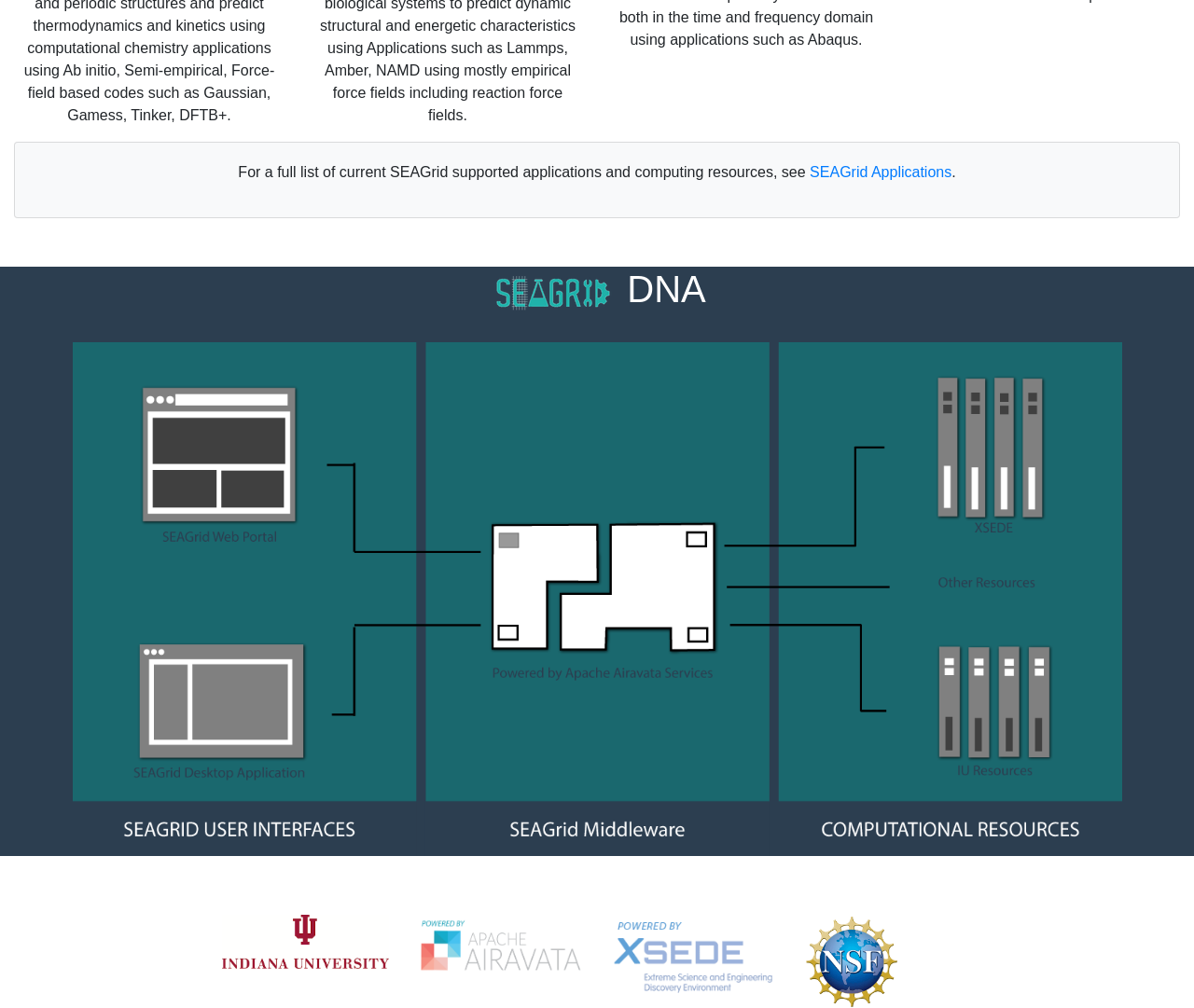Please give a concise answer to this question using a single word or phrase: 
What are the links in the footer for?

To access images